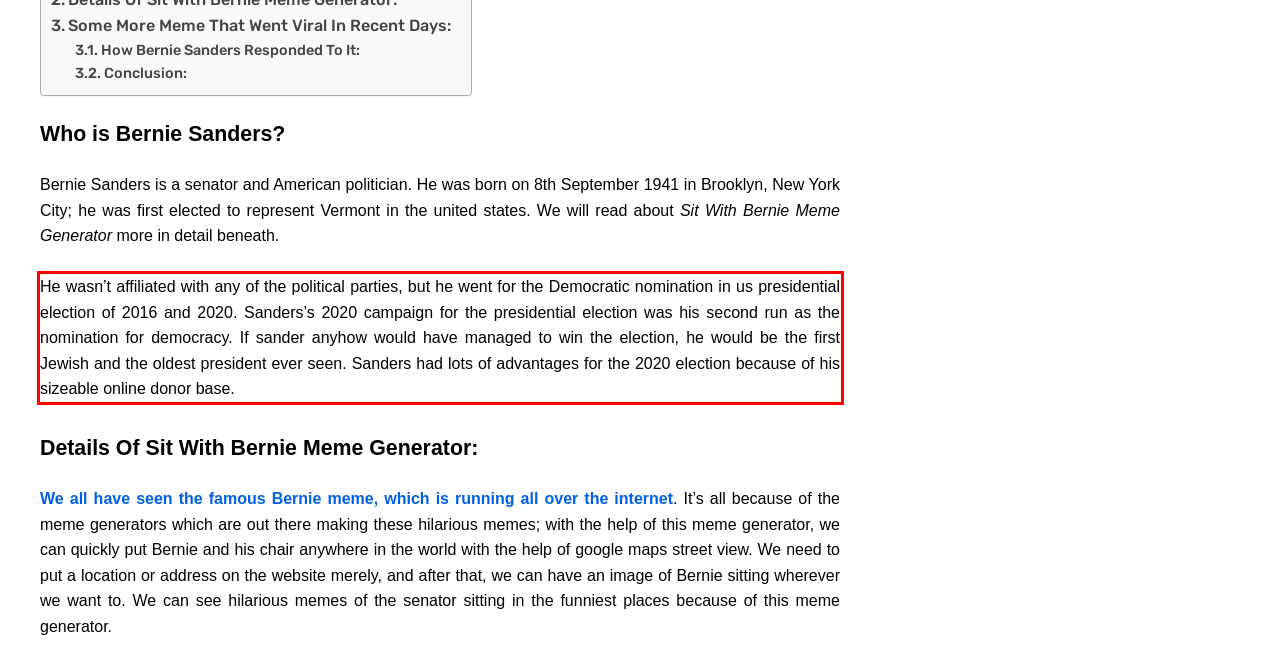Using the provided screenshot, read and generate the text content within the red-bordered area.

He wasn’t affiliated with any of the political parties, but he went for the Democratic nomination in us presidential election of 2016 and 2020. Sanders’s 2020 campaign for the presidential election was his second run as the nomination for democracy. If sander anyhow would have managed to win the election, he would be the first Jewish and the oldest president ever seen. Sanders had lots of advantages for the 2020 election because of his sizeable online donor base.